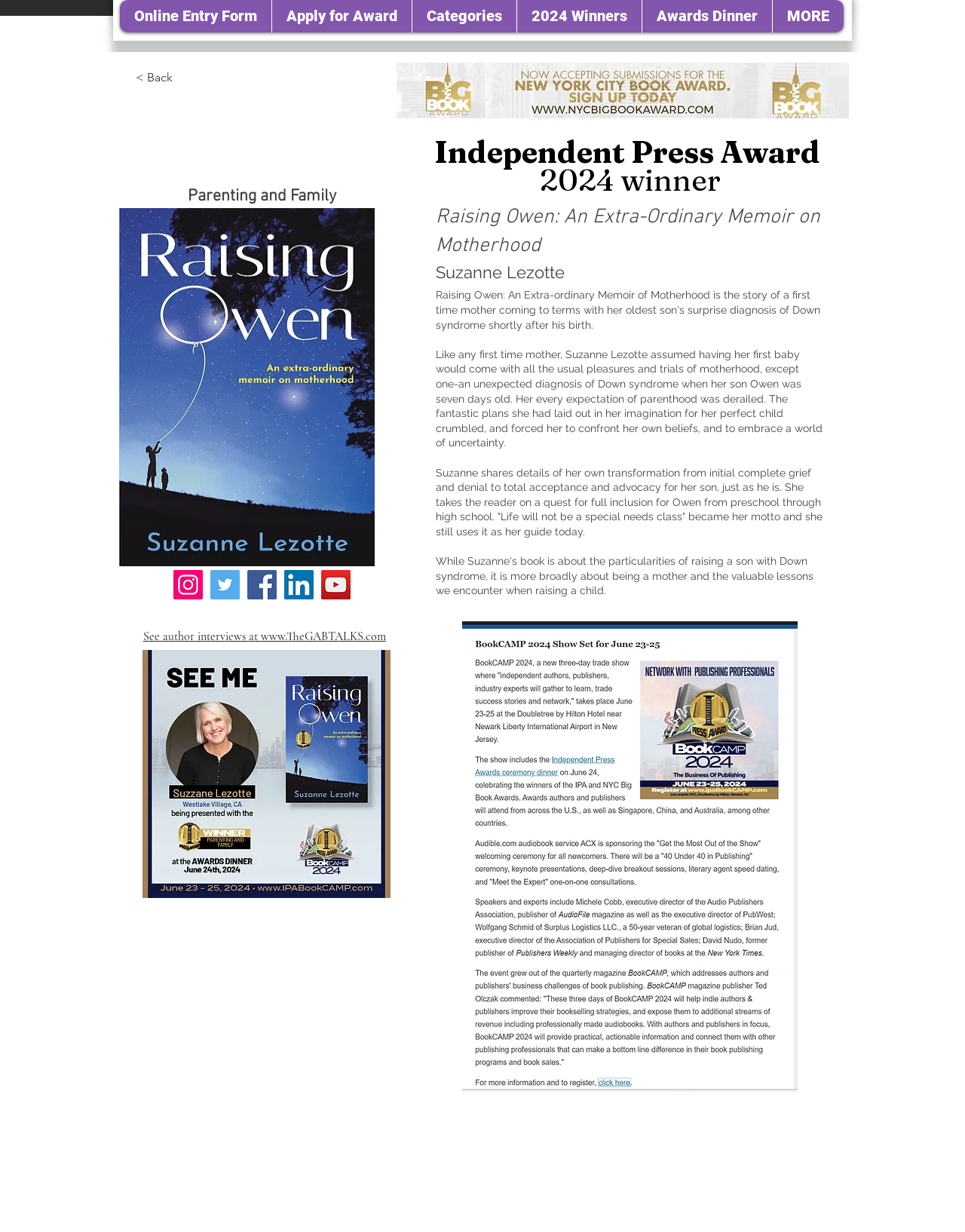Locate the bounding box coordinates of the area to click to fulfill this instruction: "Visit the 'Categories' page". The bounding box should be presented as four float numbers between 0 and 1, in the order [left, top, right, bottom].

[0.427, 0.0, 0.535, 0.026]